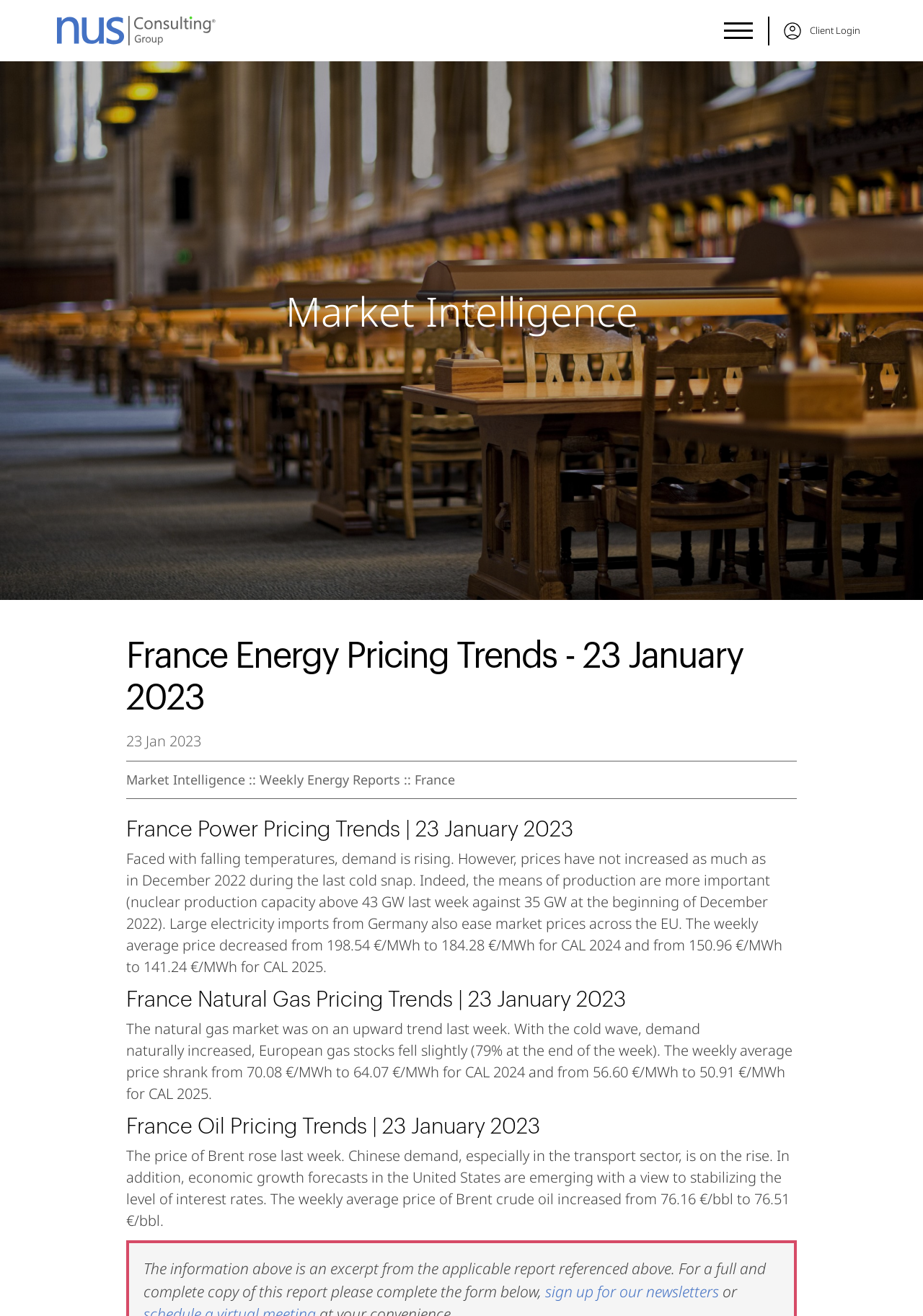What is the current trend of France power pricing?
Kindly give a detailed and elaborate answer to the question.

According to the webpage, the weekly average price of France power pricing decreased from 198.54 €/MWh to 184.28 €/MWh for CAL 2024 and from 150.96 €/MWh to 141.24 €/MWh for CAL 2025, indicating a decreasing trend.